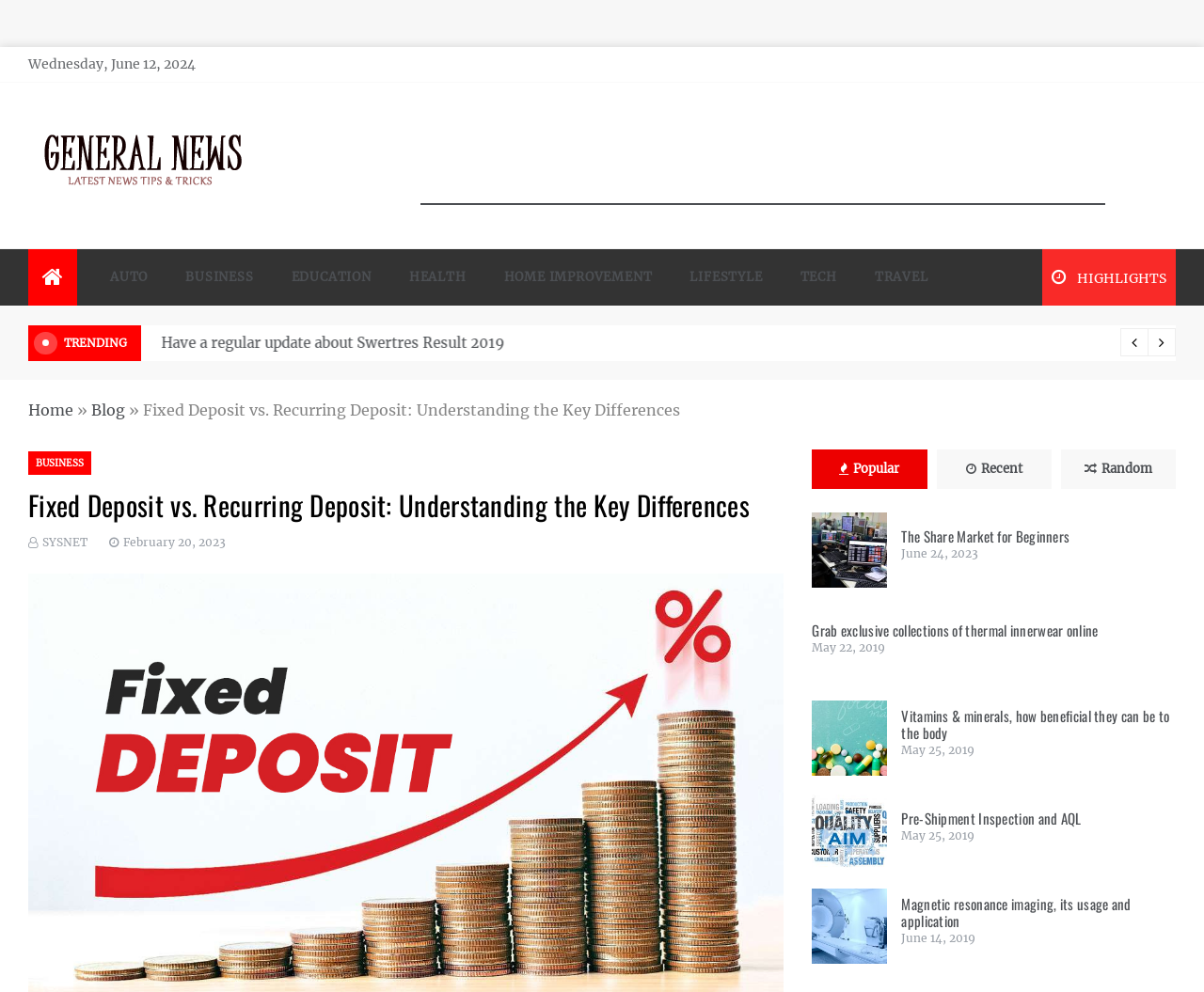How many figures are there in the webpage?
Based on the image content, provide your answer in one word or a short phrase.

4